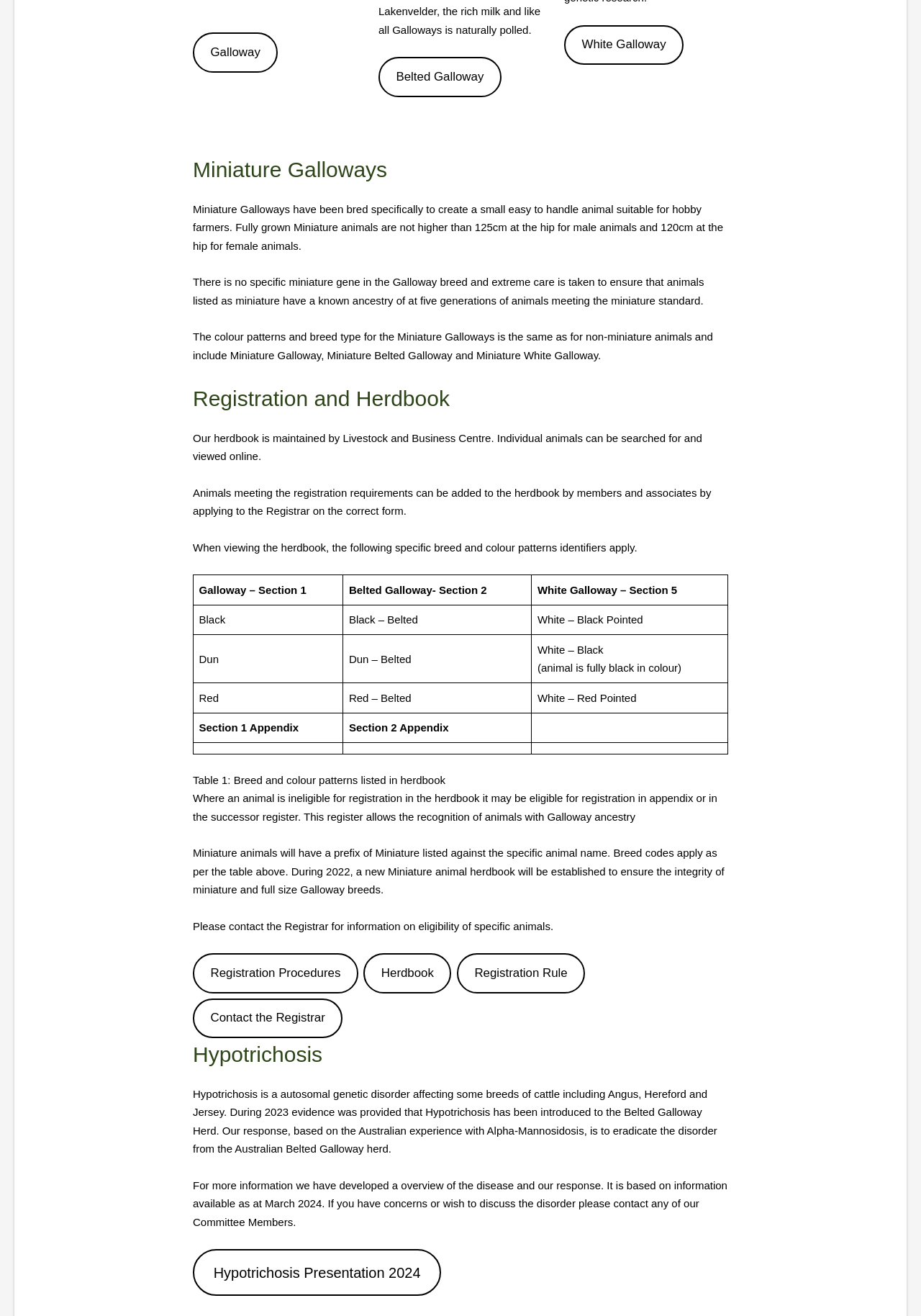Please provide the bounding box coordinates for the element that needs to be clicked to perform the following instruction: "Learn about Hypotrichosis". The coordinates should be given as four float numbers between 0 and 1, i.e., [left, top, right, bottom].

[0.209, 0.949, 0.479, 0.985]